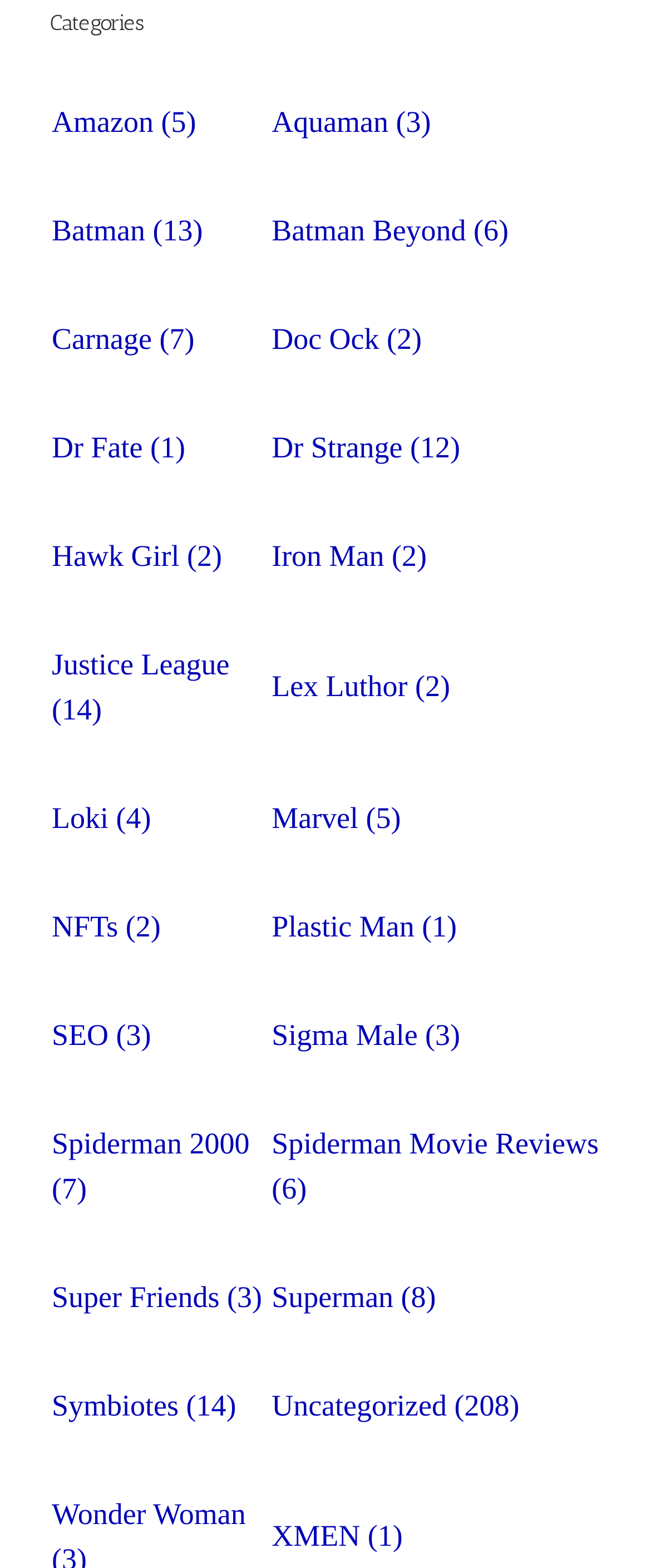Identify the bounding box coordinates necessary to click and complete the given instruction: "Learn about Spiderman 2000".

[0.079, 0.718, 0.383, 0.768]